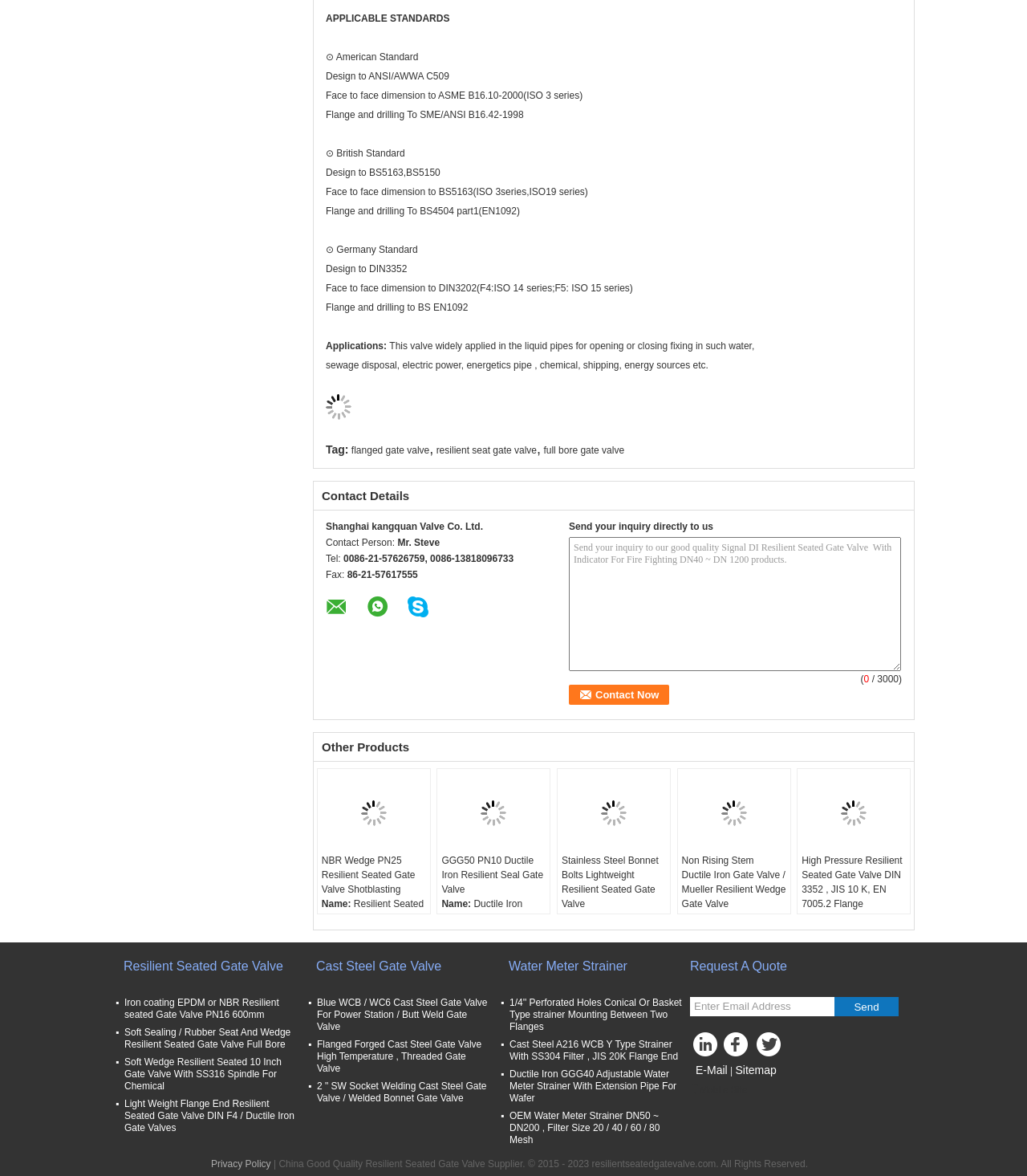Find the bounding box coordinates for the UI element that matches this description: "resilient seat gate valve".

[0.425, 0.378, 0.523, 0.388]